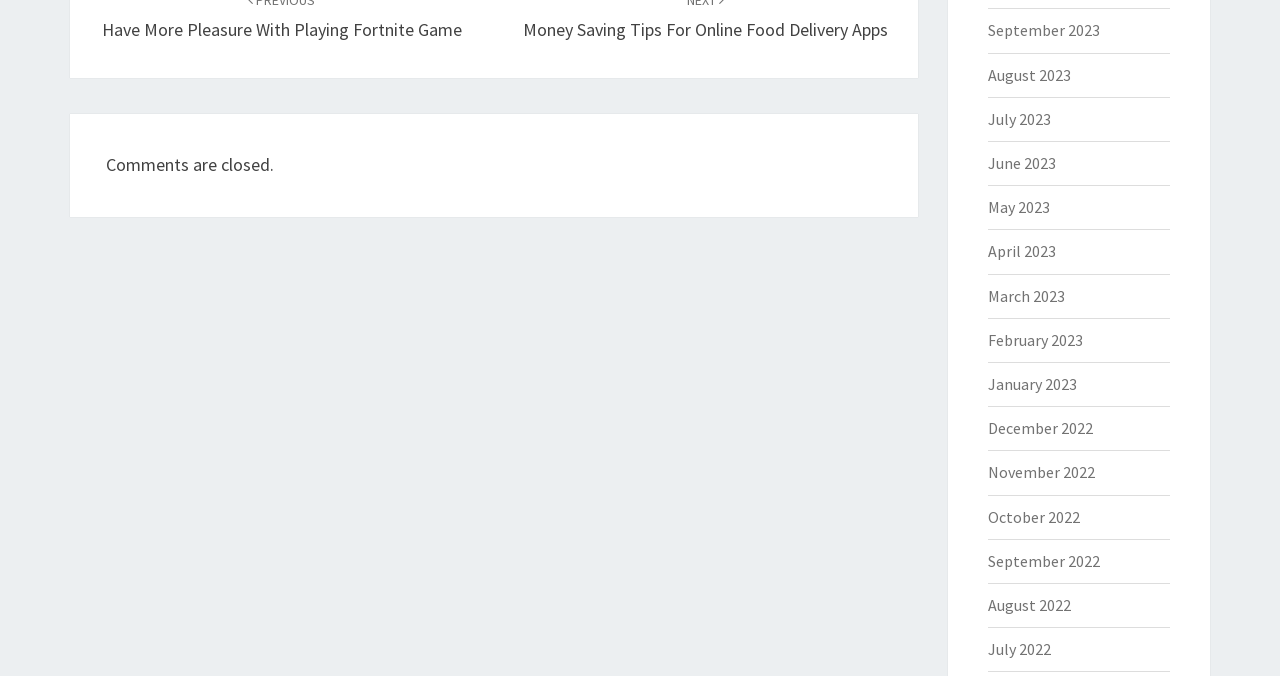Please locate the bounding box coordinates of the element that needs to be clicked to achieve the following instruction: "View June 2023 archives". The coordinates should be four float numbers between 0 and 1, i.e., [left, top, right, bottom].

[0.771, 0.226, 0.825, 0.256]